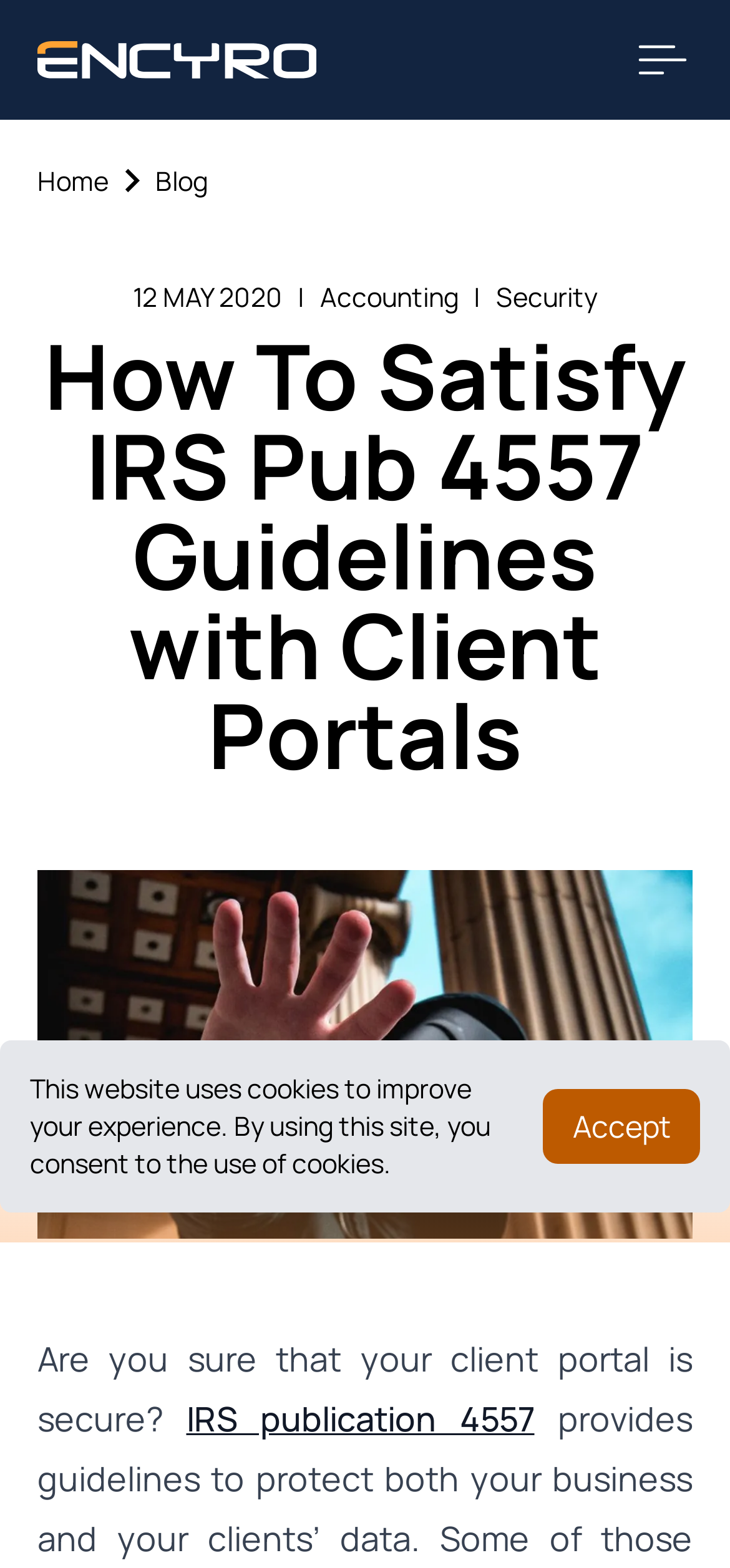Please identify the bounding box coordinates of the element's region that should be clicked to execute the following instruction: "Read the blog". The bounding box coordinates must be four float numbers between 0 and 1, i.e., [left, top, right, bottom].

[0.213, 0.103, 0.285, 0.127]